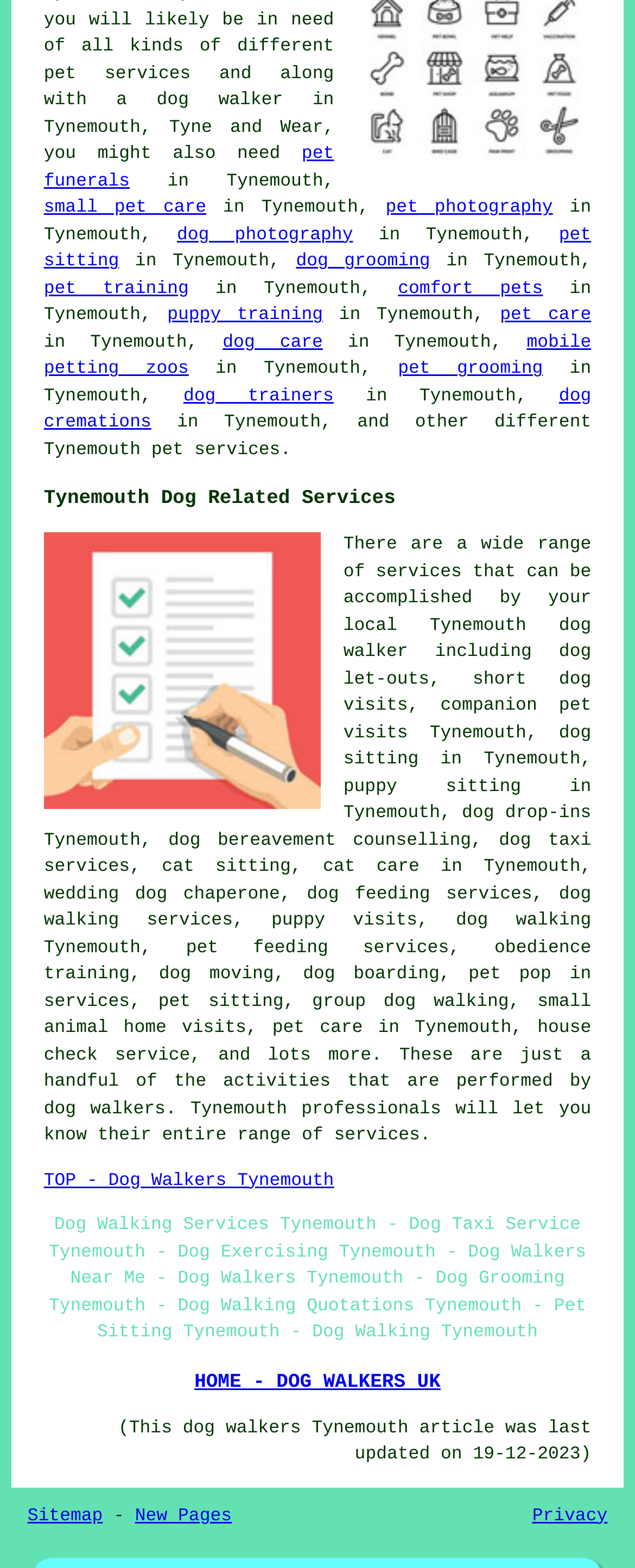Identify the bounding box of the UI element that matches this description: "small pet care".

[0.069, 0.127, 0.325, 0.139]